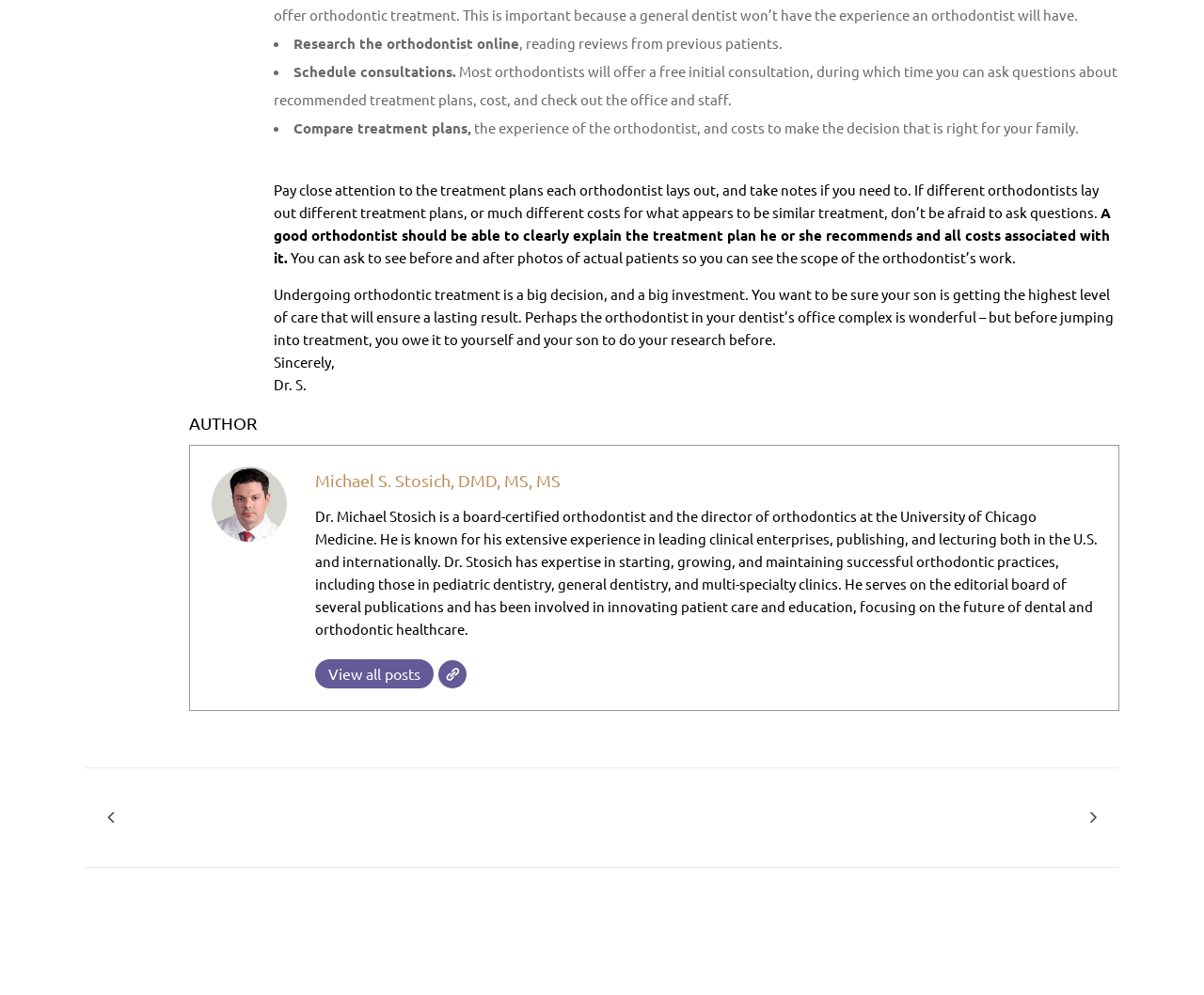Please answer the following question using a single word or phrase: 
What can you ask to see from the orthodontist?

Before and after photos